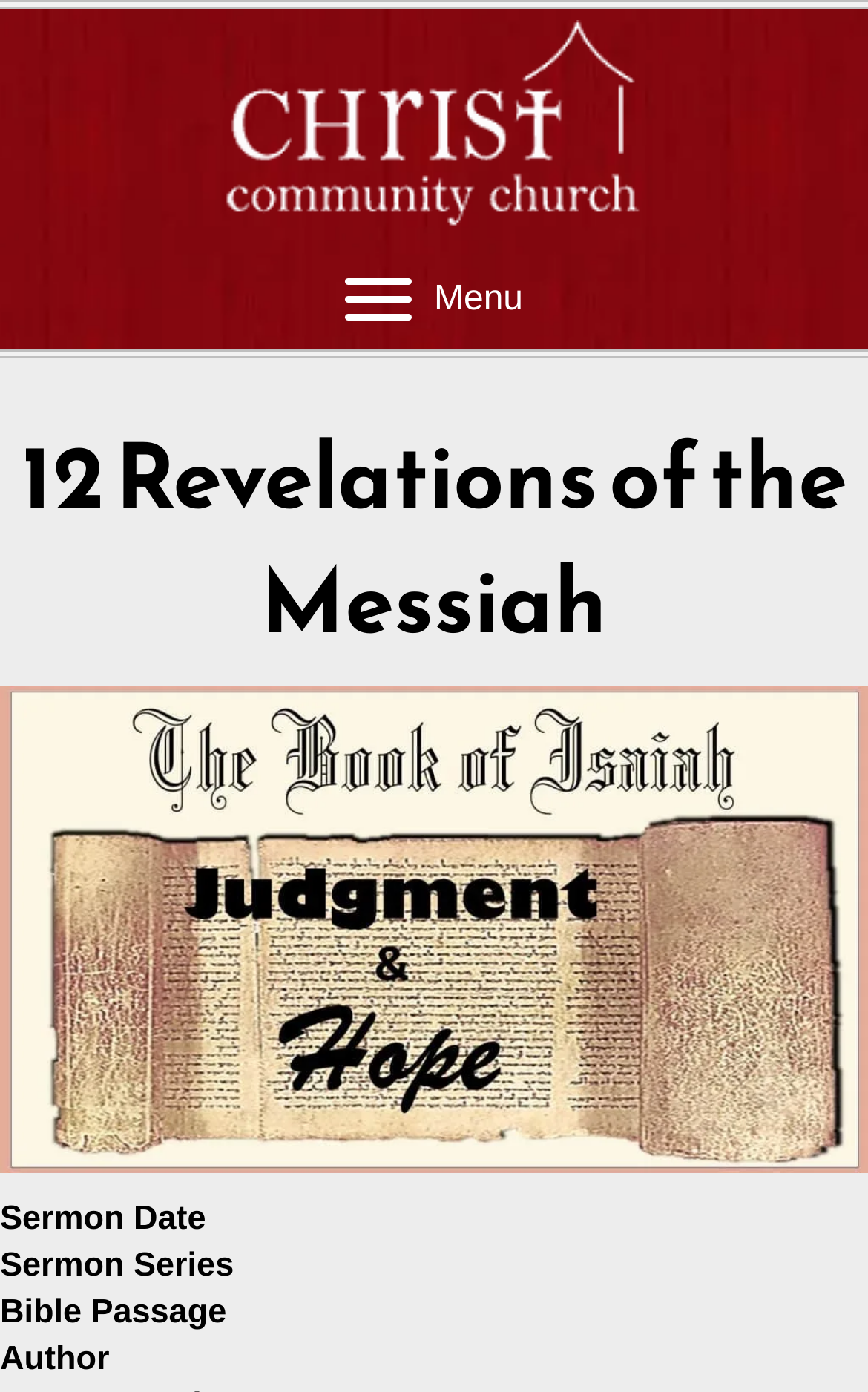Is there an image on this webpage?
Observe the image and answer the question with a one-word or short phrase response.

Yes